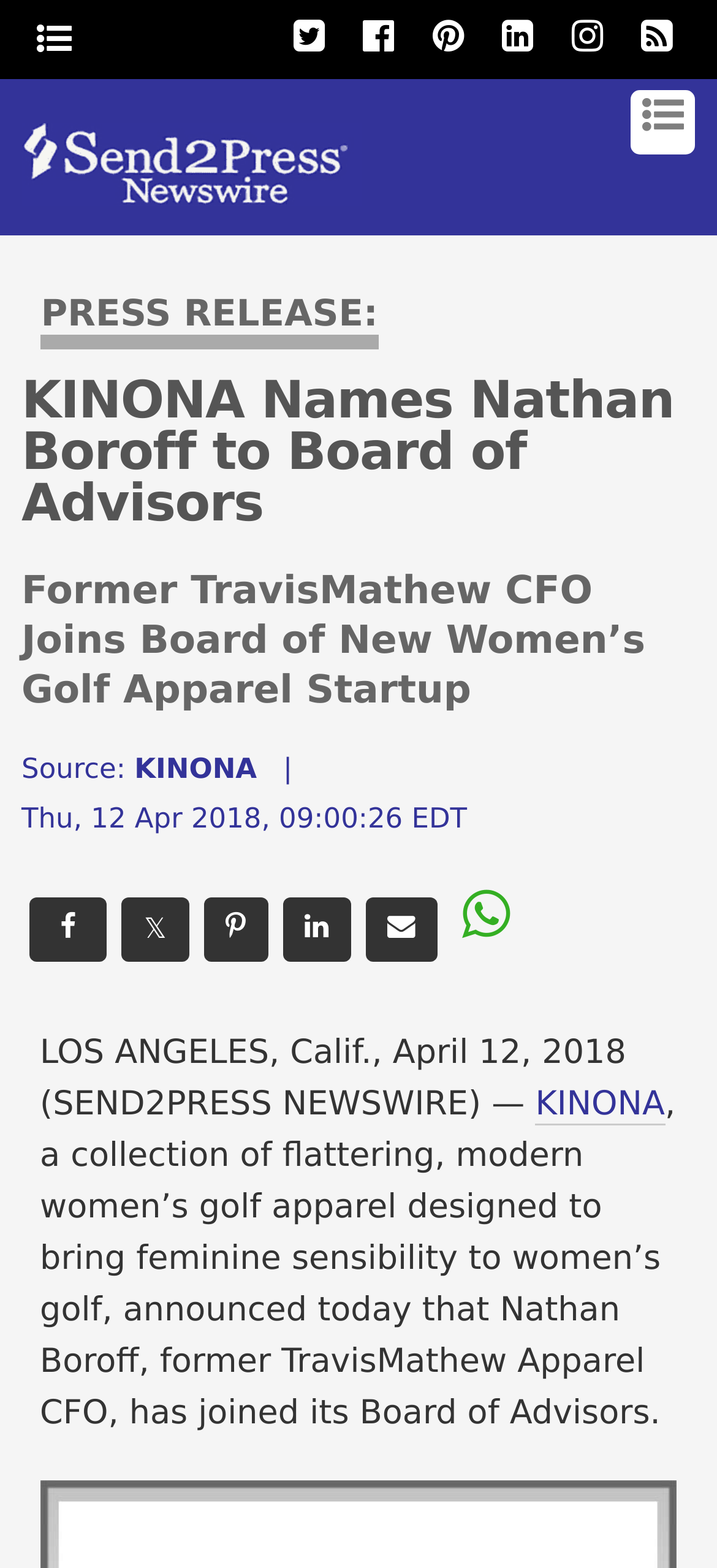Articulate a complete and detailed caption of the webpage elements.

The webpage appears to be a press release article from Send2Press Newswire. At the top, there are several social media links, including Facebook, Twitter, and WhatsApp, aligned horizontally. Below these links, the Send2Press Newswire logo is displayed, accompanied by a link to the website.

The main article section begins with a heading that reads "KINONA Names Nathan Boroff to Board of Advisors" in a larger font size, followed by a subheading that states "Former TravisMathew CFO Joins Board of New Women’s Golf Apparel Startup". The article content is divided into paragraphs, with the first paragraph starting with "LOS ANGELES, Calif., April 12, 2018 (SEND2PRESS NEWSWIRE) —" and continuing to describe KINONA, a collection of modern women's golf apparel, and its announcement of Nathan Boroff joining its Board of Advisors.

On the right side of the article, there is a section with a timestamp, "Thu, 12 Apr 2018, 09:00:26 EDT", indicating when the press release was published. Below this, there are additional social media links and an "Email this press release" option.

Throughout the webpage, there are a total of 9 social media links, including icons for Facebook, Twitter, and WhatsApp, as well as links to share the press release via email. The overall layout is organized, with clear headings and concise text, making it easy to read and navigate.